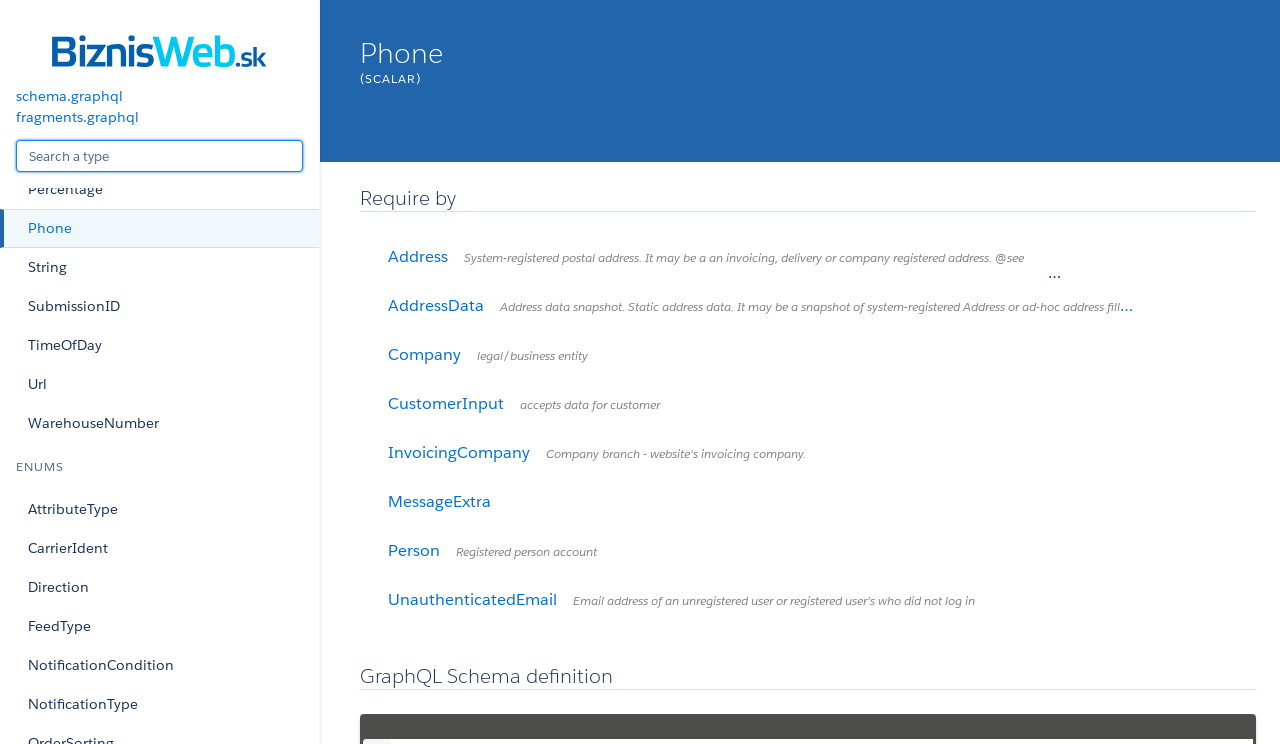Specify the bounding box coordinates of the area to click in order to follow the given instruction: "View Phone details."

[0.0, 0.281, 0.249, 0.333]